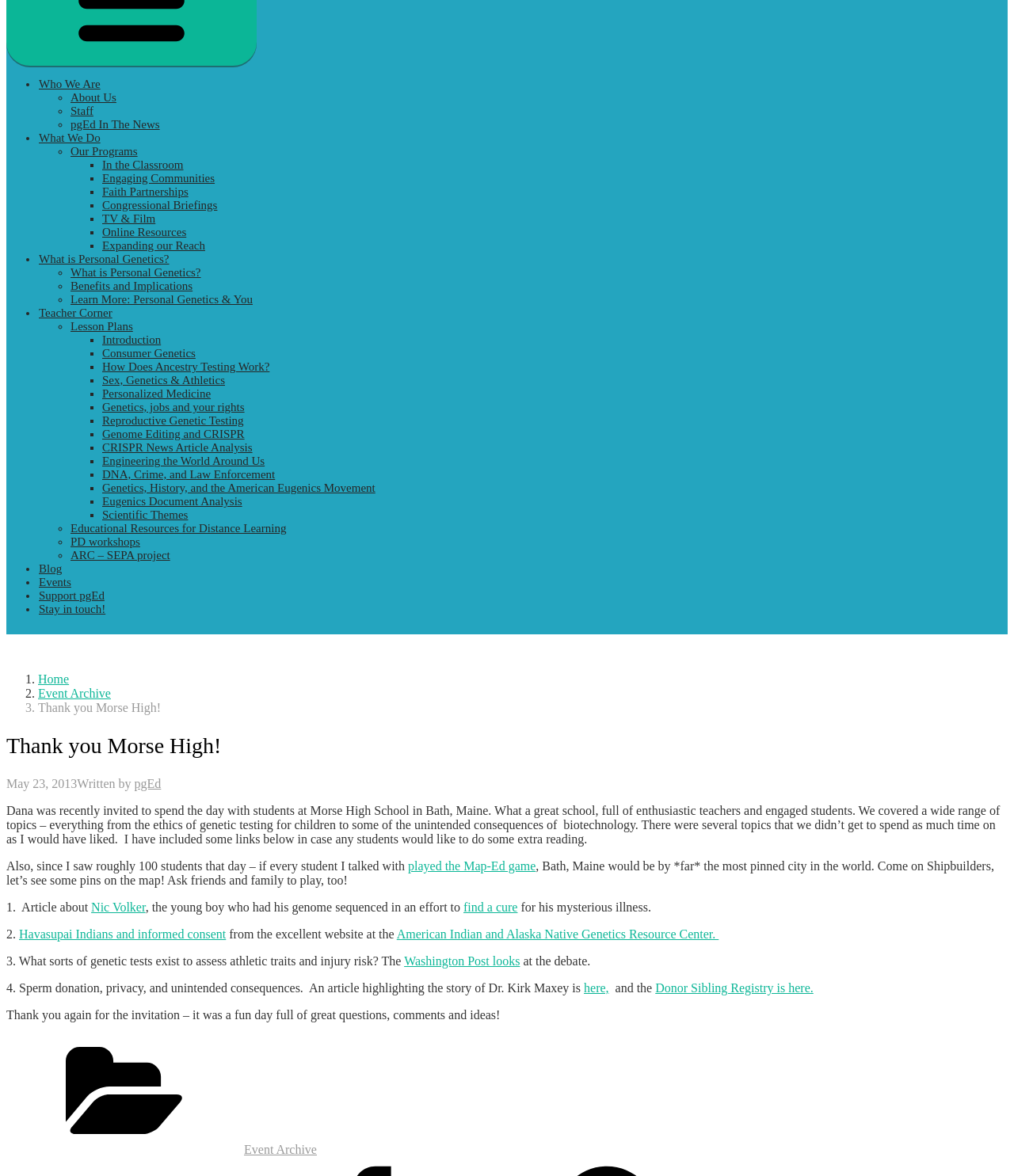What is the purpose of the 'Map-Ed game'?
Please use the image to provide an in-depth answer to the question.

The purpose of the 'Map-Ed game' can be inferred from the text 'if every student I talked with played the Map-Ed game' and the context of Dana's visit to Morse High School, suggesting that the game is a tool for engaging students.